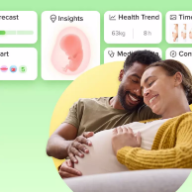Respond to the question with just a single word or phrase: 
What is the woman wearing?

light-colored sweater